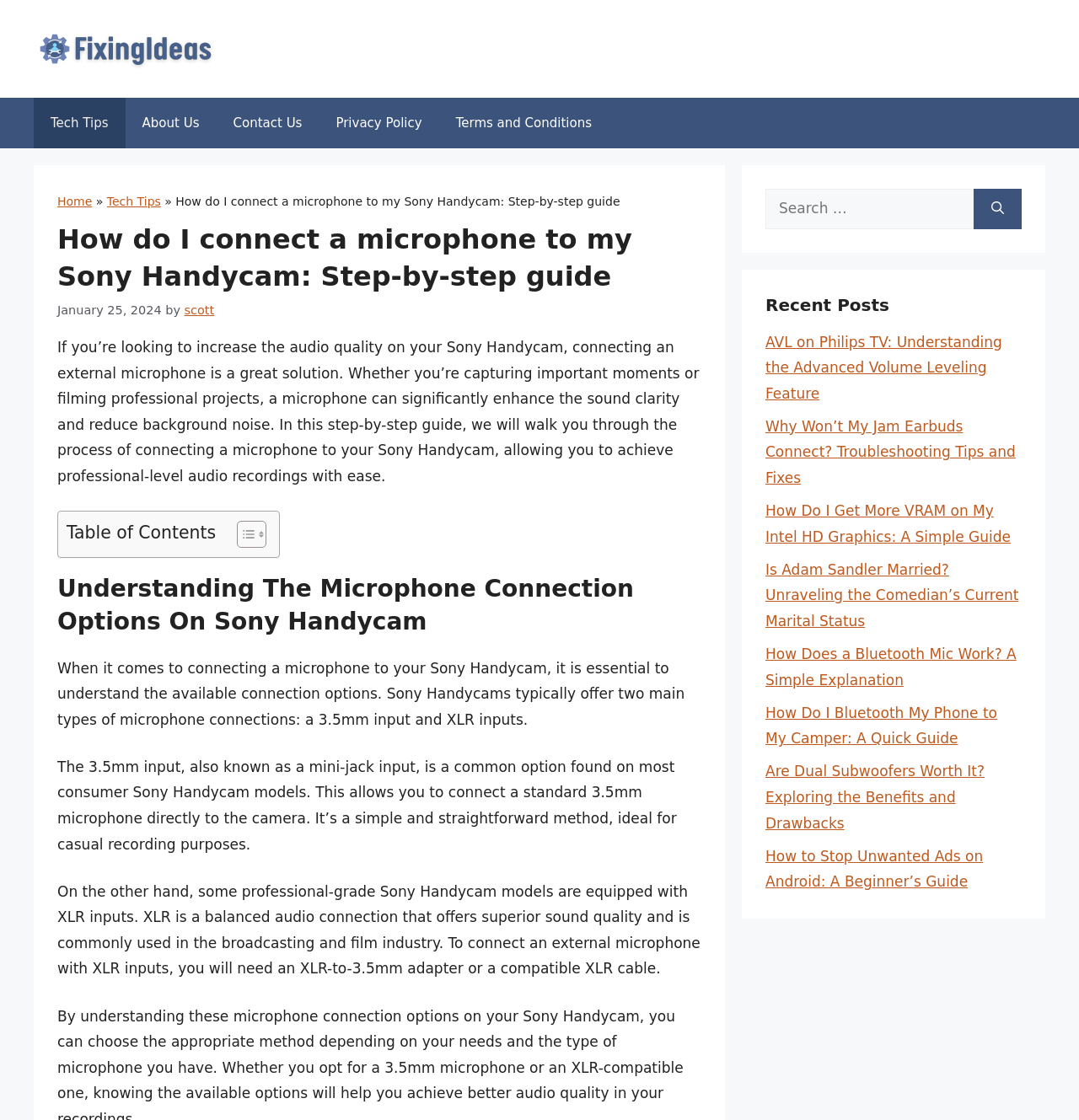Locate the bounding box coordinates of the region to be clicked to comply with the following instruction: "Search for something". The coordinates must be four float numbers between 0 and 1, in the form [left, top, right, bottom].

[0.709, 0.169, 0.902, 0.204]